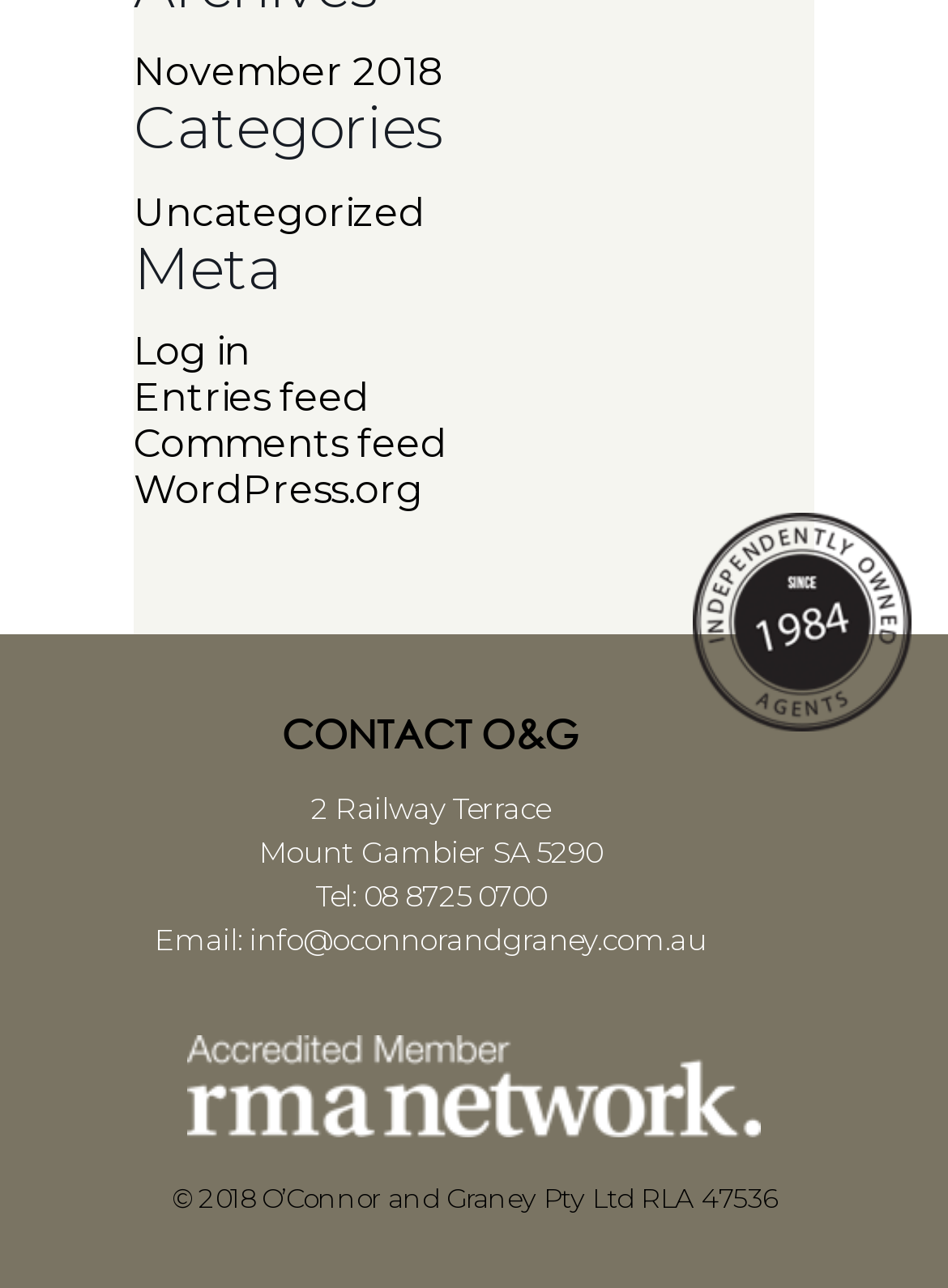Predict the bounding box for the UI component with the following description: "08 8725 0700".

[0.383, 0.682, 0.576, 0.71]